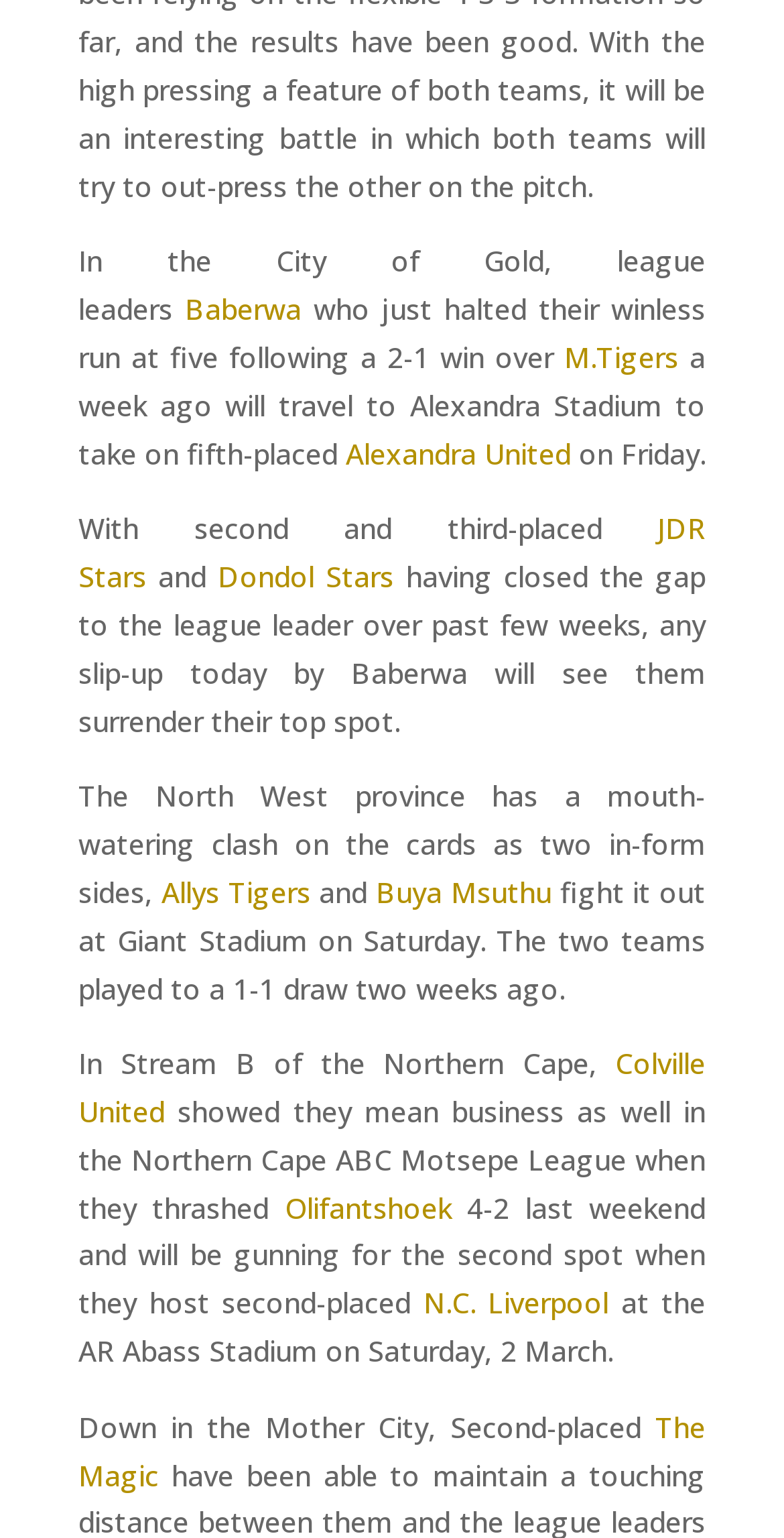Can you specify the bounding box coordinates for the region that should be clicked to fulfill this instruction: "Learn about Allys Tigers".

[0.206, 0.567, 0.396, 0.592]